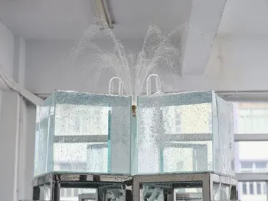Provide a short answer using a single word or phrase for the following question: 
What is the material of the aquariums?

Glass